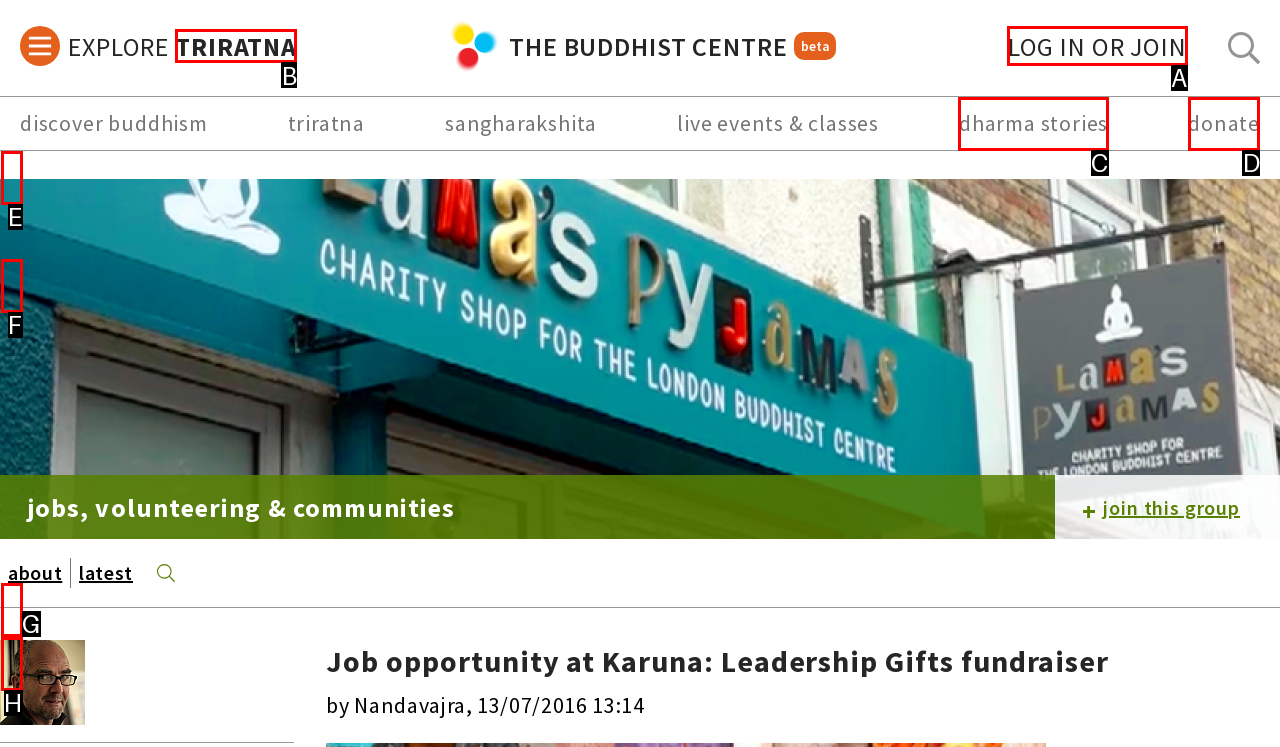From the options shown in the screenshot, tell me which lettered element I need to click to complete the task: Explore 'TRIRATNA'.

B